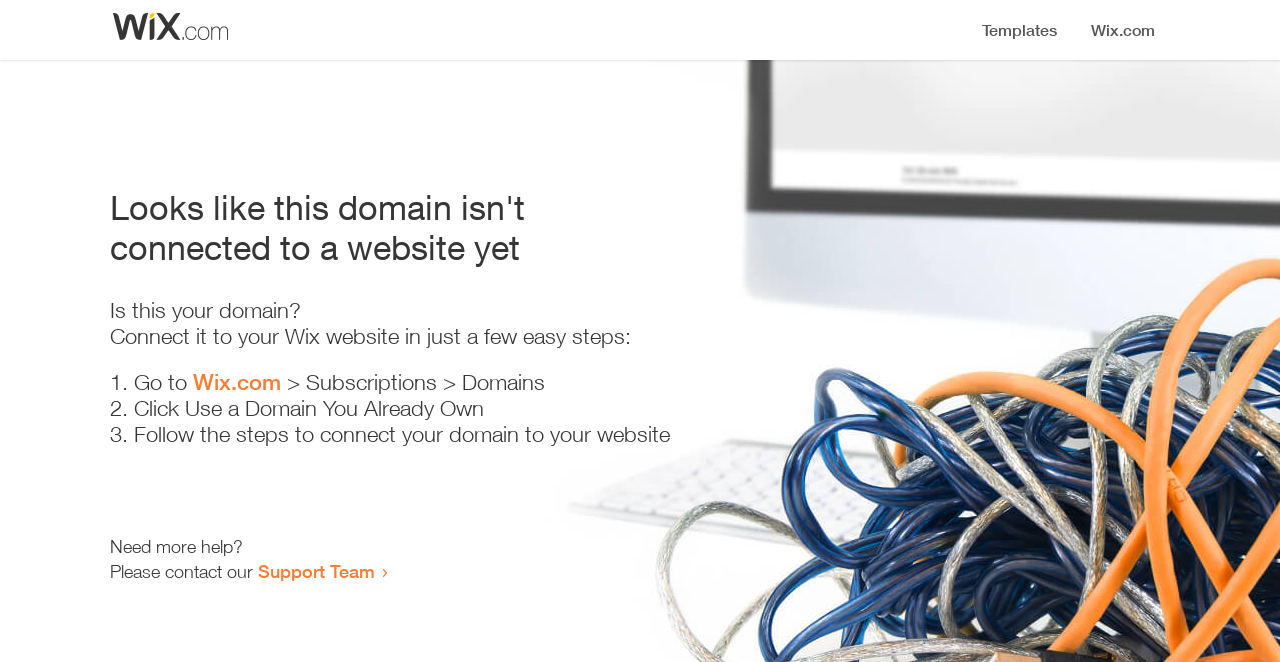Specify the bounding box coordinates (top-left x, top-left y, bottom-right x, bottom-right y) of the UI element in the screenshot that matches this description: Wix.com

[0.151, 0.557, 0.22, 0.597]